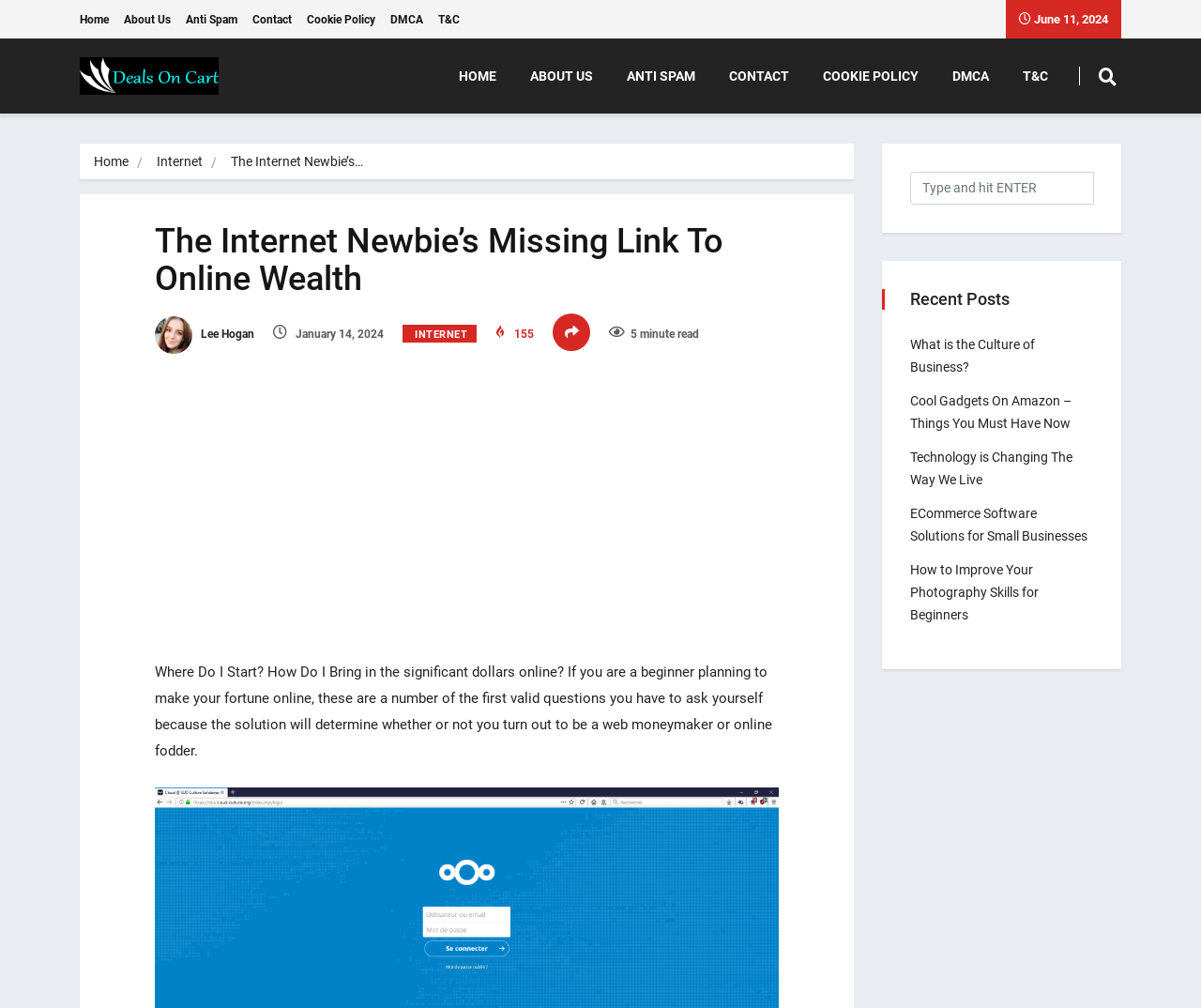What is the date of the current post?
Offer a detailed and exhaustive answer to the question.

I found the date of the current post by looking at the static text element that says 'January 14, 2024' which is located below the author's name 'Lee Hogan'.